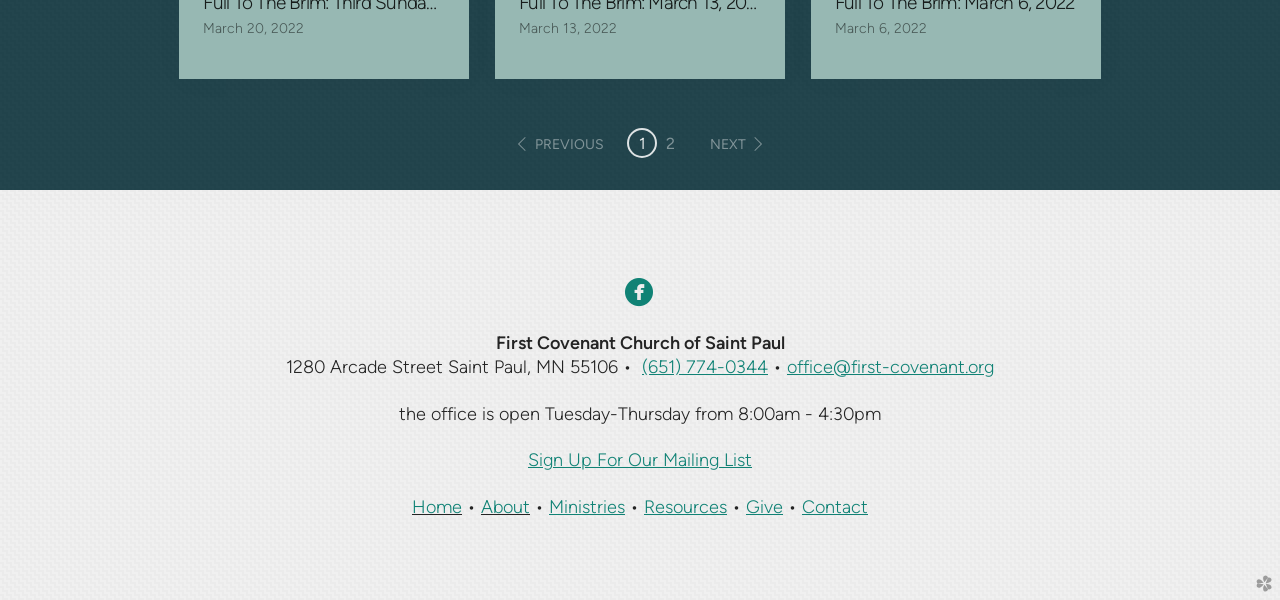Please specify the coordinates of the bounding box for the element that should be clicked to carry out this instruction: "Click the 'Sign Up For Our Mailing List' link". The coordinates must be four float numbers between 0 and 1, formatted as [left, top, right, bottom].

[0.412, 0.749, 0.588, 0.786]